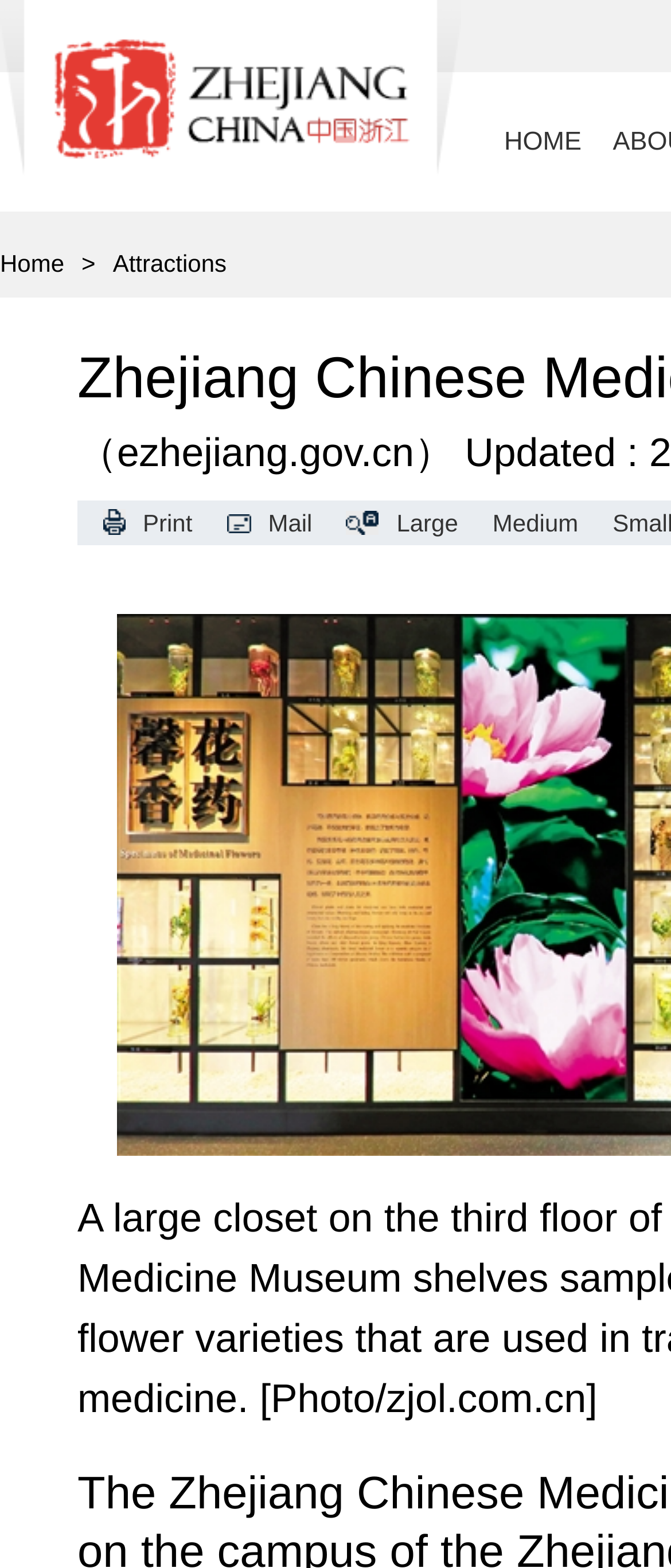Based on the element description Medium, identify the bounding box of the UI element in the given webpage screenshot. The coordinates should be in the format (top-left x, top-left y, bottom-right x, bottom-right y) and must be between 0 and 1.

[0.734, 0.319, 0.862, 0.348]